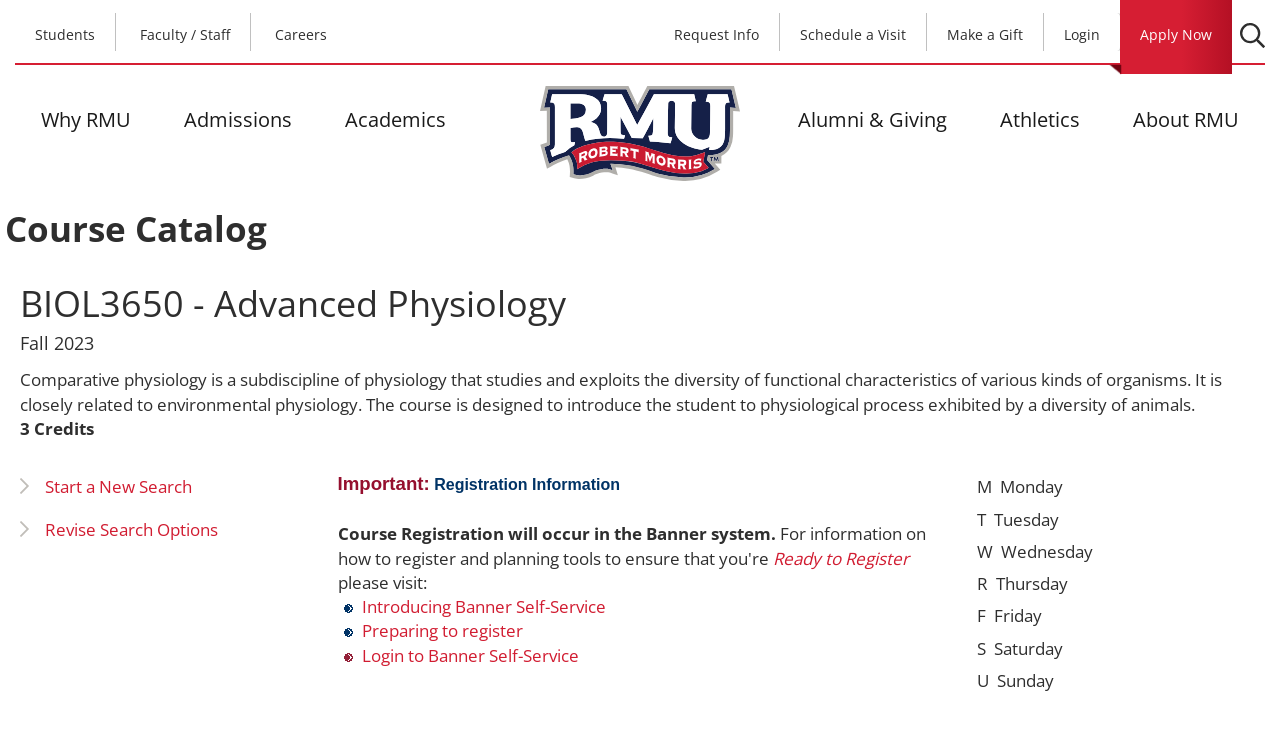Show the bounding box coordinates for the HTML element as described: "Athletics".

[0.761, 0.109, 0.864, 0.215]